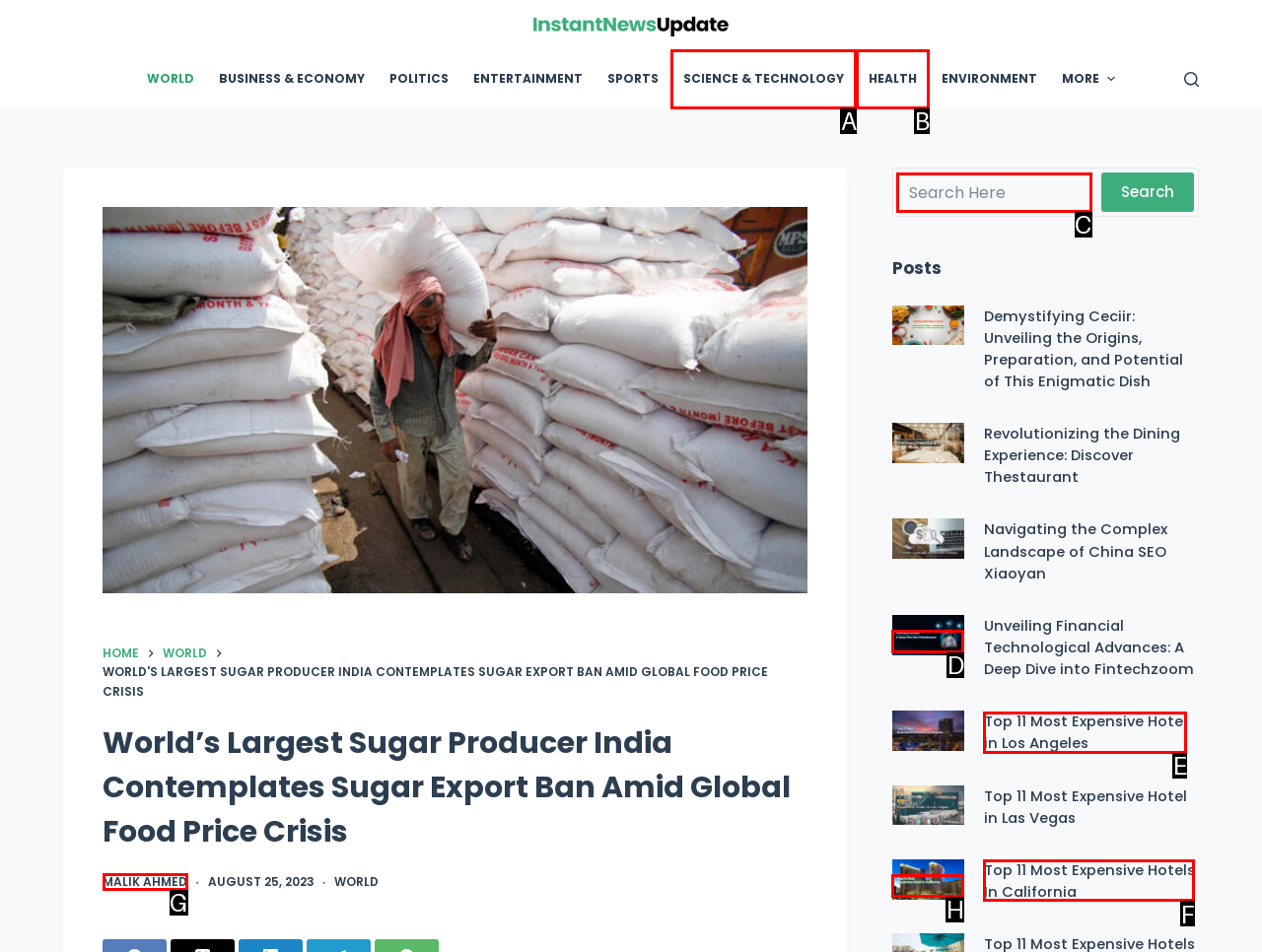Choose the UI element that best aligns with the description: alt="A Deep Dive into Fintechzoom"
Respond with the letter of the chosen option directly.

D